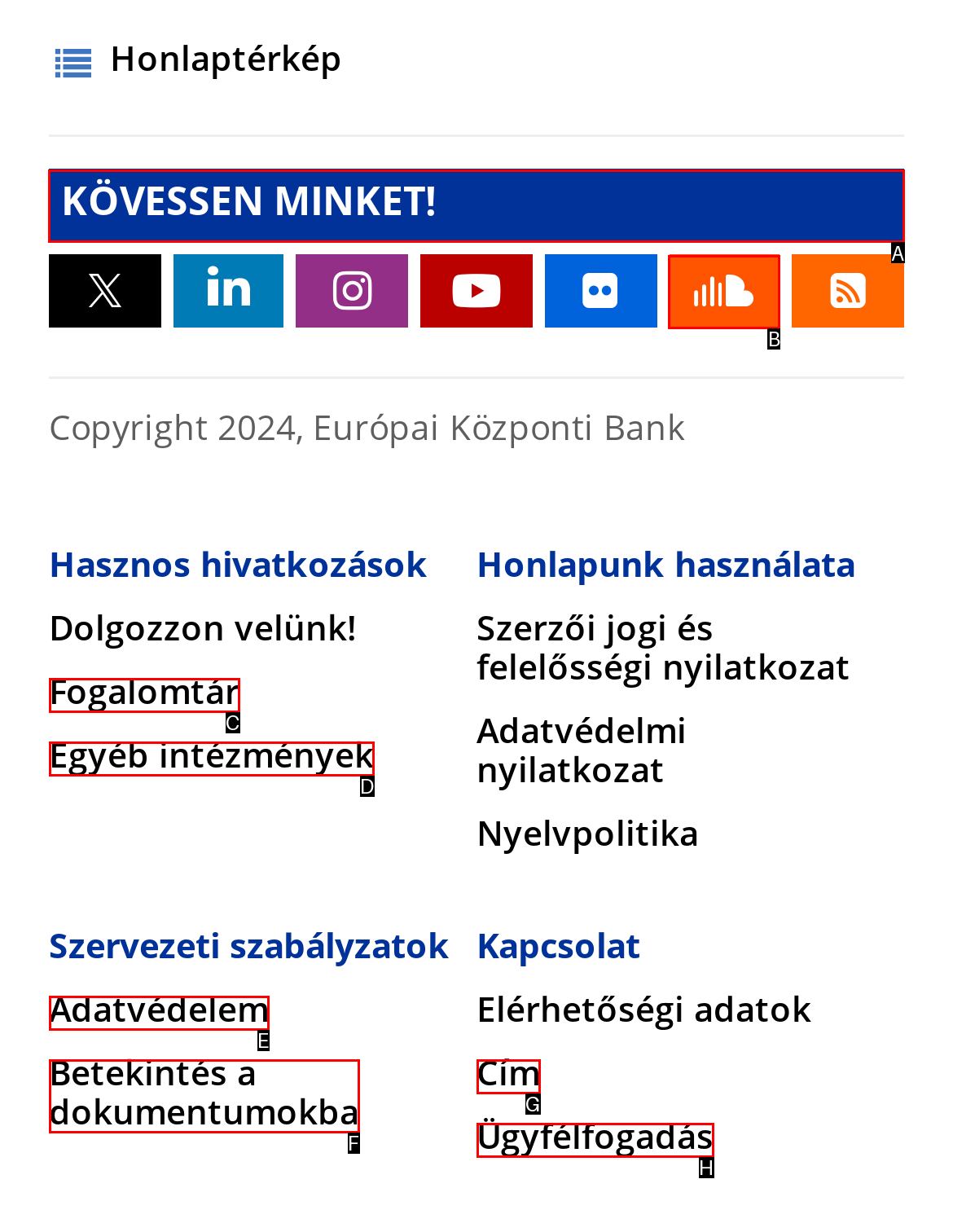Which HTML element should be clicked to perform the following task: Follow us on social media
Reply with the letter of the appropriate option.

A